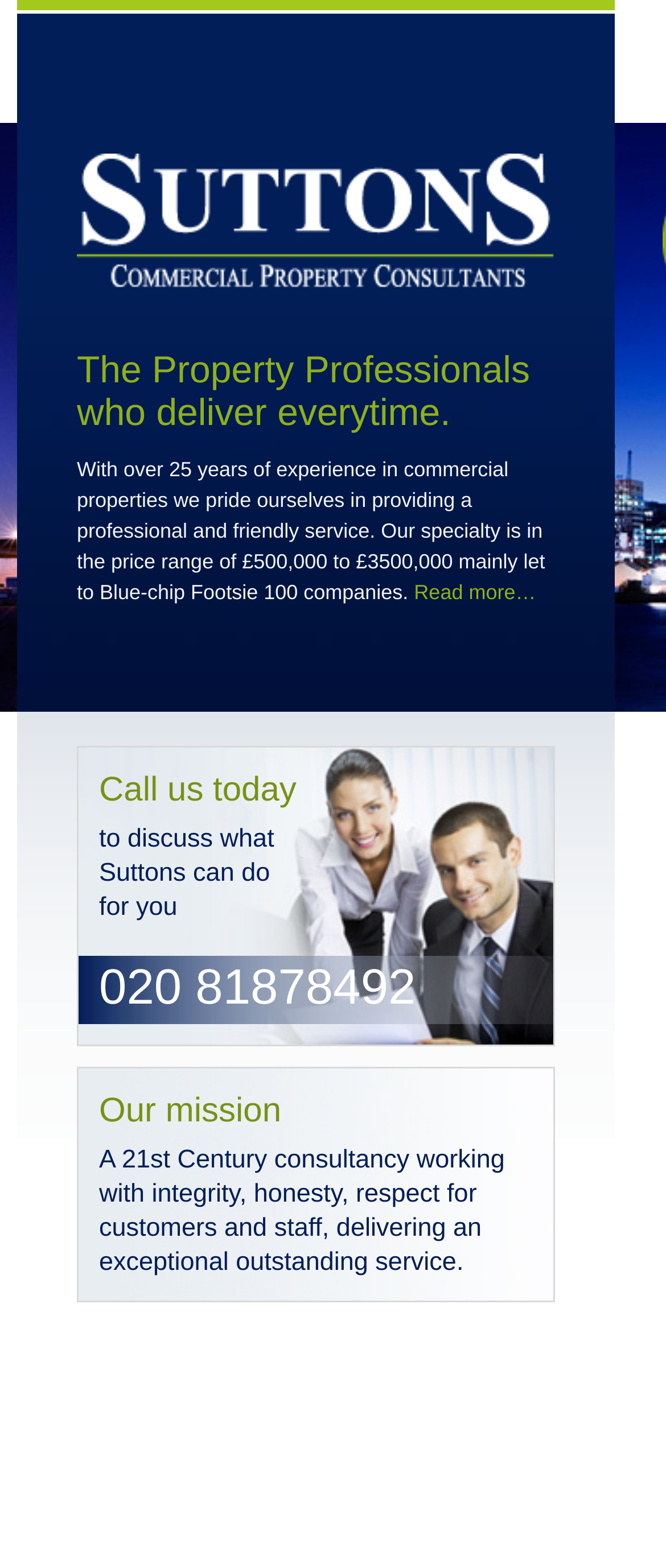Using the provided description Read more…, find the bounding box coordinates for the UI element. Provide the coordinates in (top-left x, top-left y, bottom-right x, bottom-right y) format, ensuring all values are between 0 and 1.

[0.622, 0.37, 0.805, 0.385]